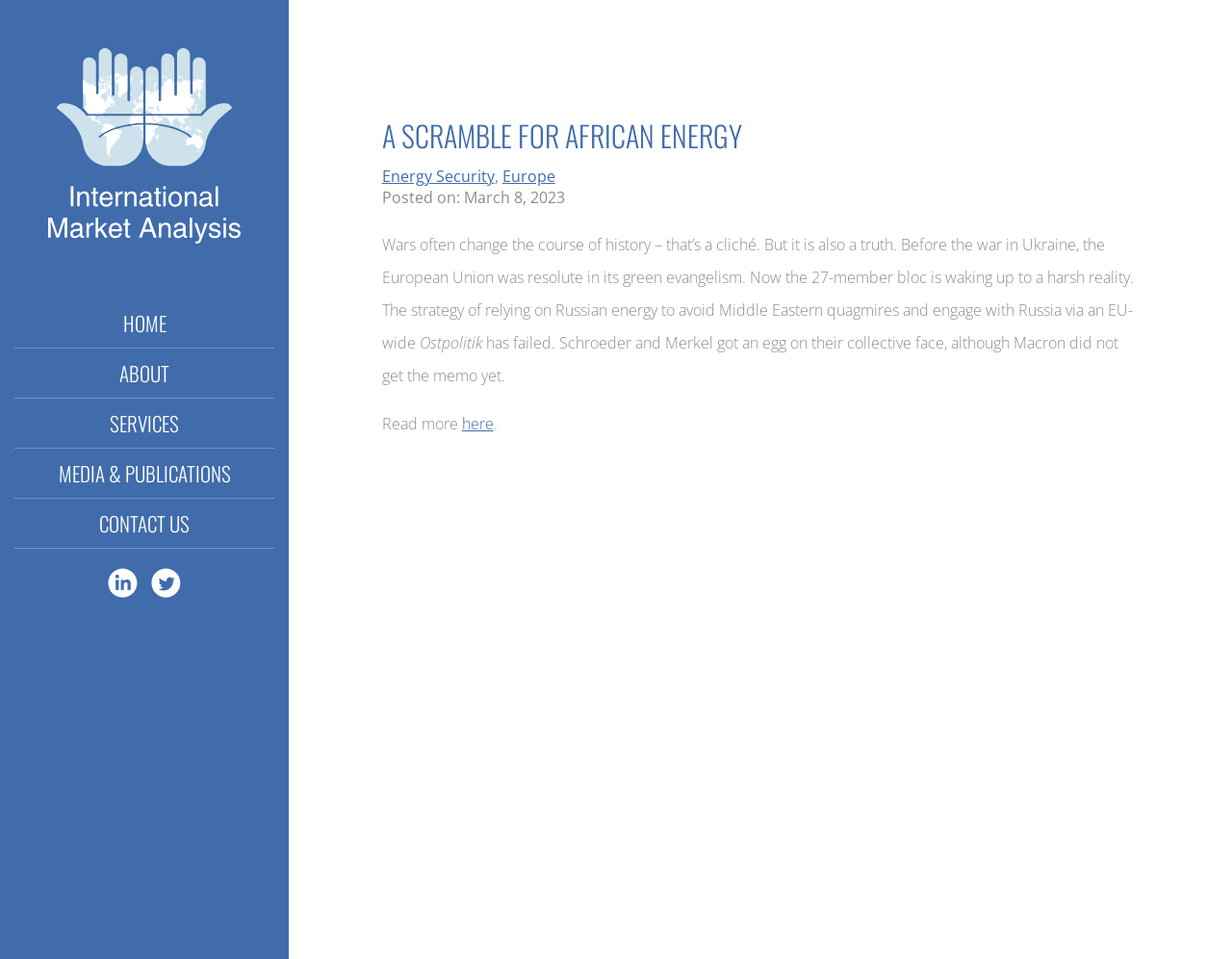Given the description of a UI element: "IGS Gemstone and Gemology Forums", identify the bounding box coordinates of the matching element in the webpage screenshot.

None